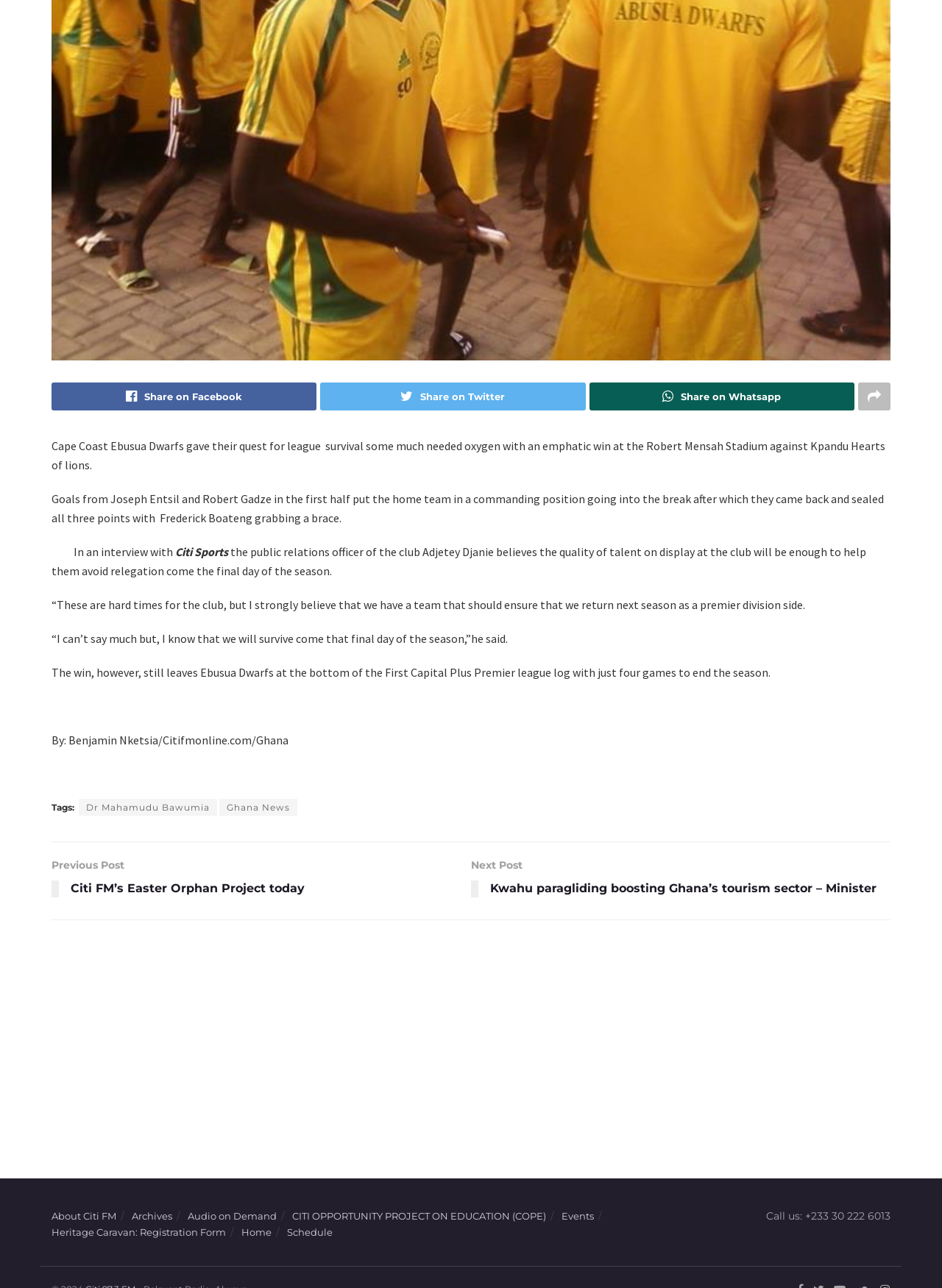From the element description Home, predict the bounding box coordinates of the UI element. The coordinates must be specified in the format (top-left x, top-left y, bottom-right x, bottom-right y) and should be within the 0 to 1 range.

[0.256, 0.952, 0.288, 0.961]